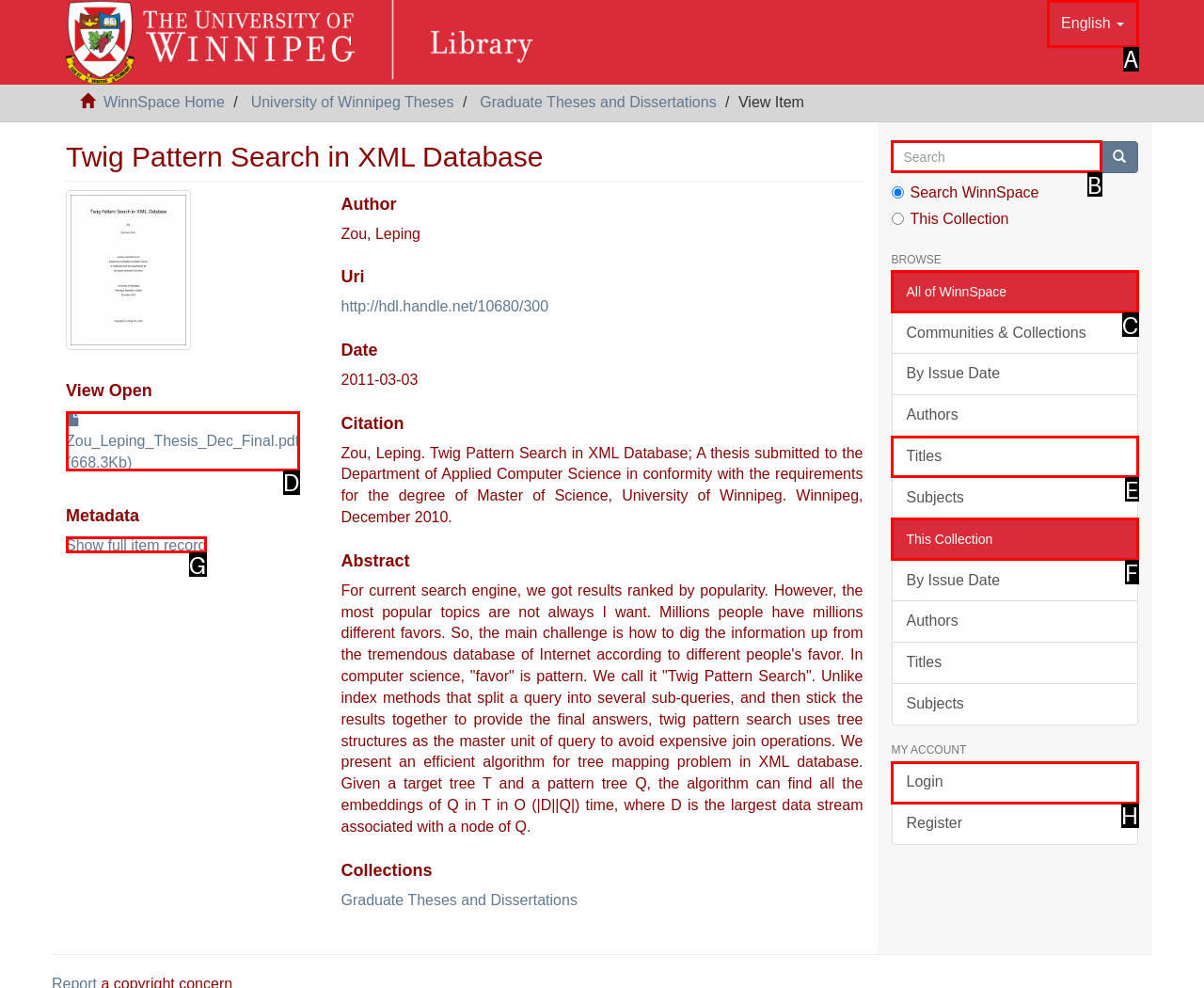Given the description: aria-label="Facebook - Grey Circle", select the HTML element that best matches it. Reply with the letter of your chosen option.

None